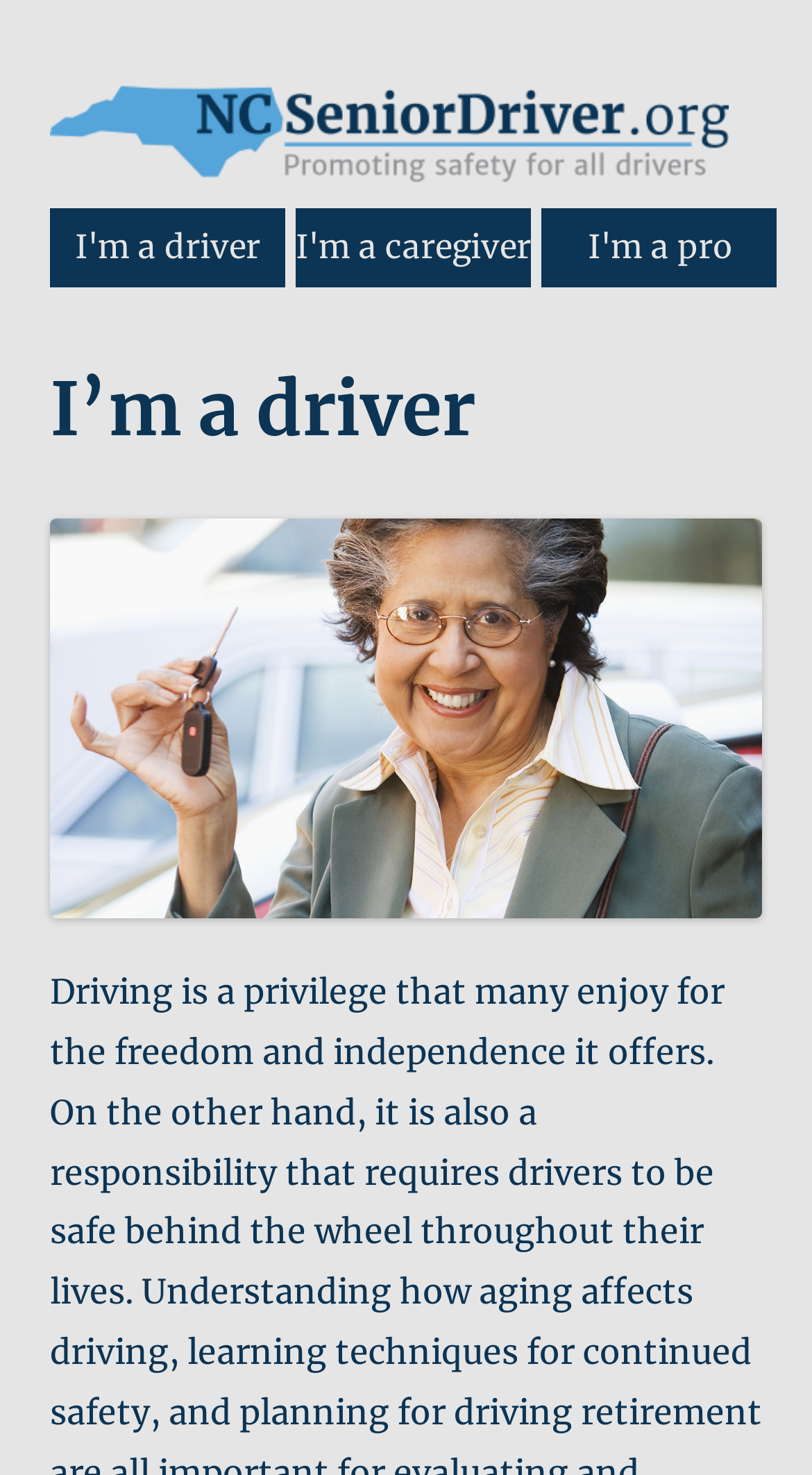From the given element description: "I'm a pro", find the bounding box for the UI element. Provide the coordinates as four float numbers between 0 and 1, in the order [left, top, right, bottom].

[0.667, 0.152, 0.957, 0.183]